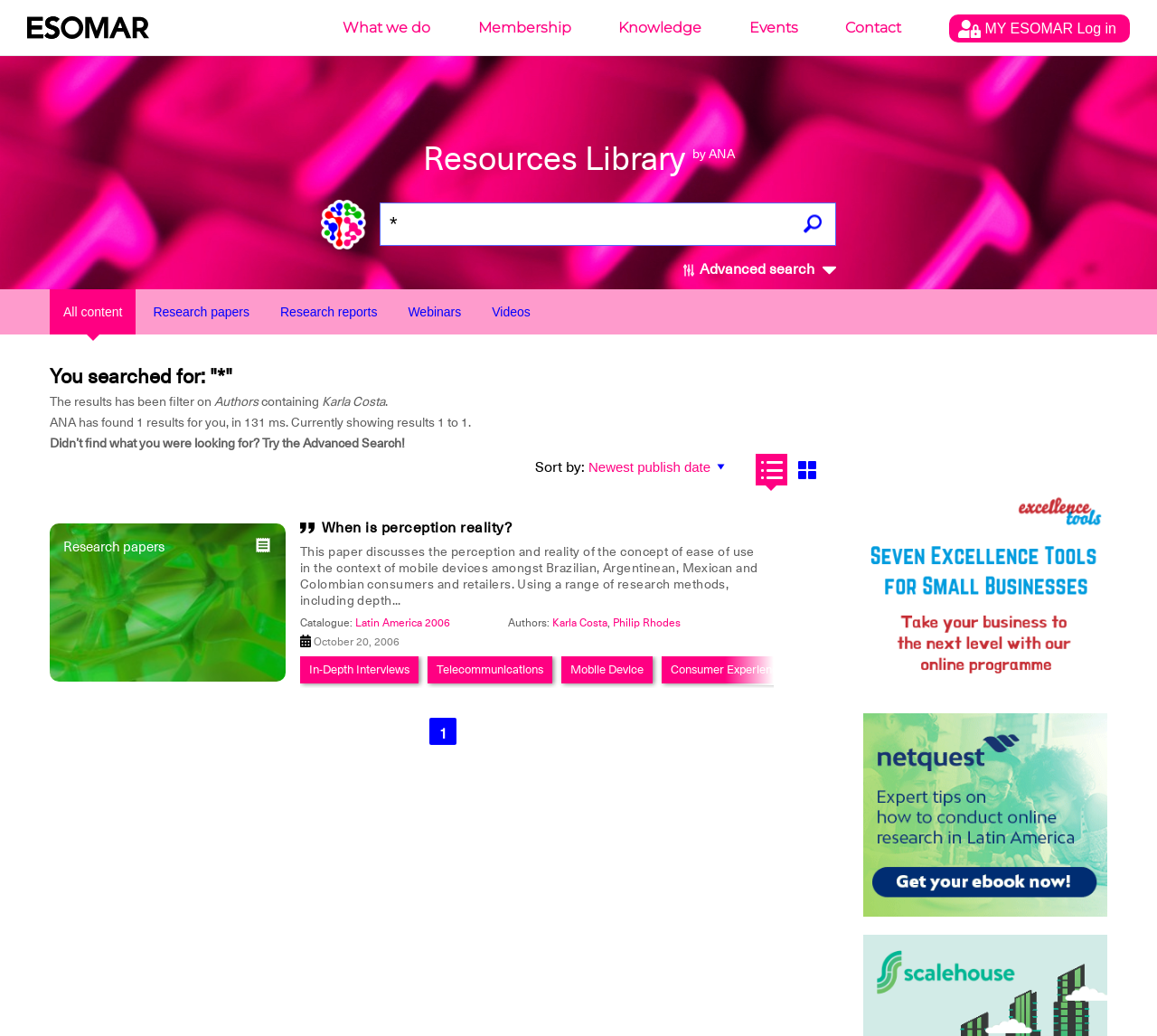Reply to the question with a brief word or phrase: How many results did ANA find for the search query?

1